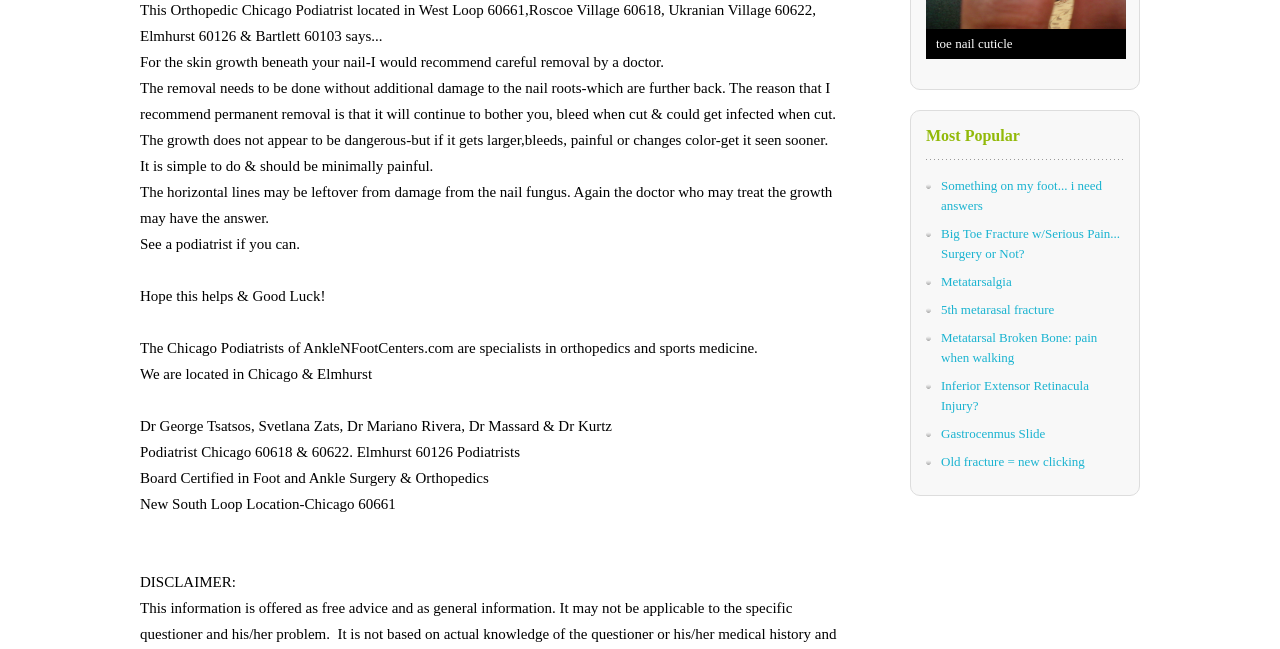Provide a single word or phrase answer to the question: 
What is recommended for the skin growth beneath the nail?

Permanent removal